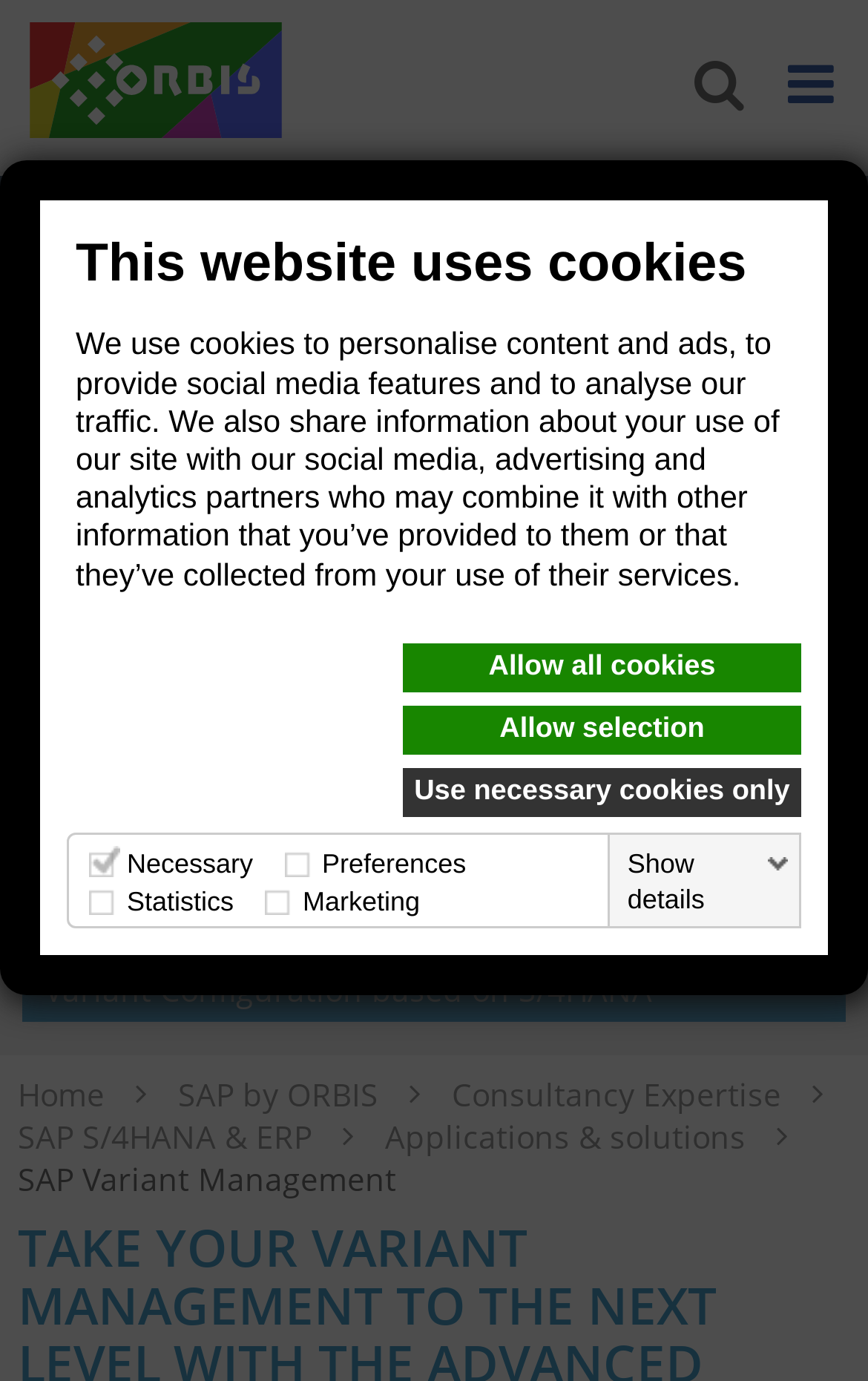What is the logo on the top left corner?
Refer to the image and provide a thorough answer to the question.

The logo on the top left corner is the ORBIS Logo, which is an image element with a bounding box of [0.026, 0.016, 0.333, 0.1]. It is a clickable link that likely leads to the ORBIS homepage.